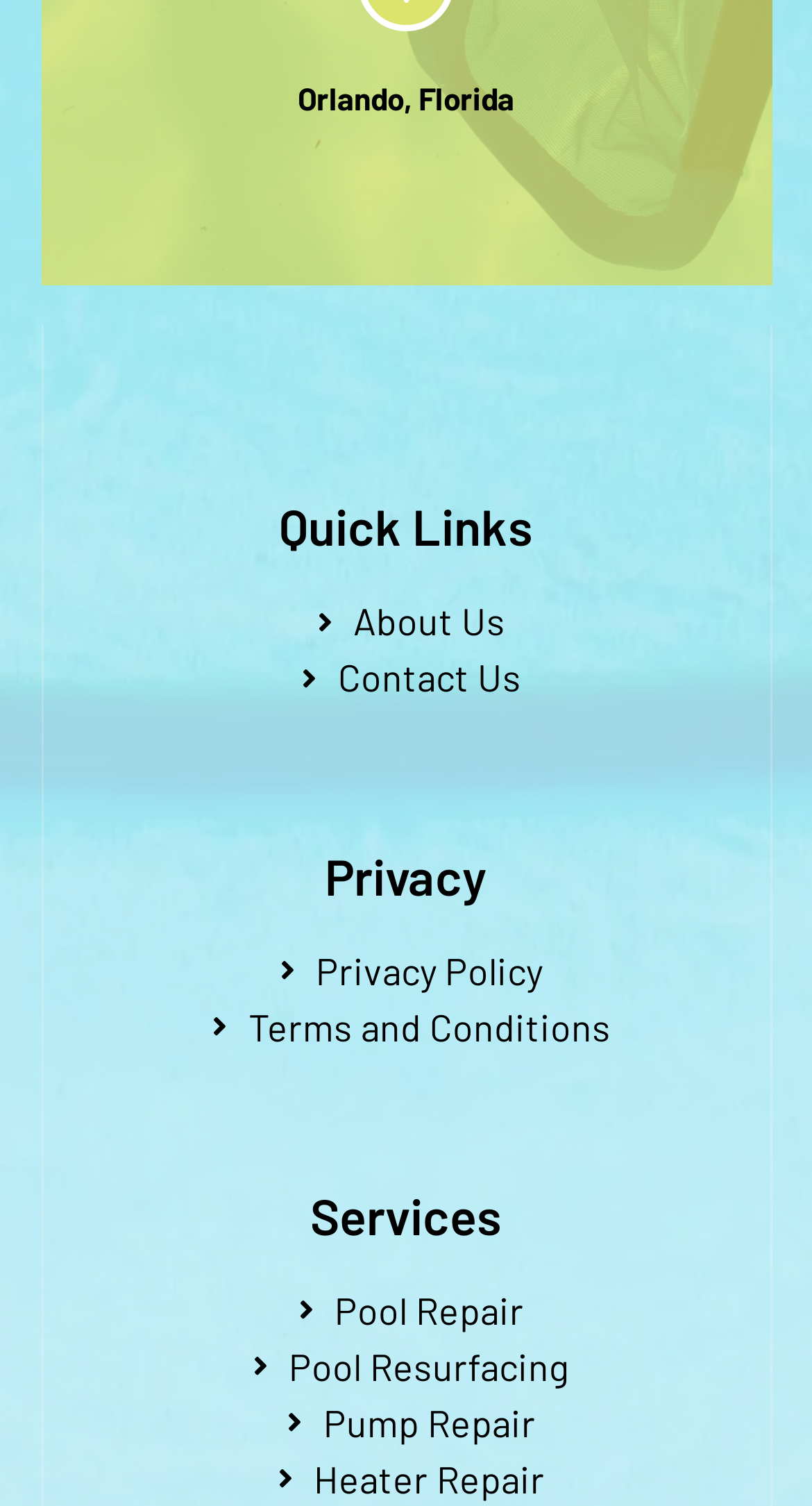Based on the element description Terms and Conditions, identify the bounding box coordinates for the UI element. The coordinates should be in the format (top-left x, top-left y, bottom-right x, bottom-right y) and within the 0 to 1 range.

[0.142, 0.664, 0.858, 0.701]